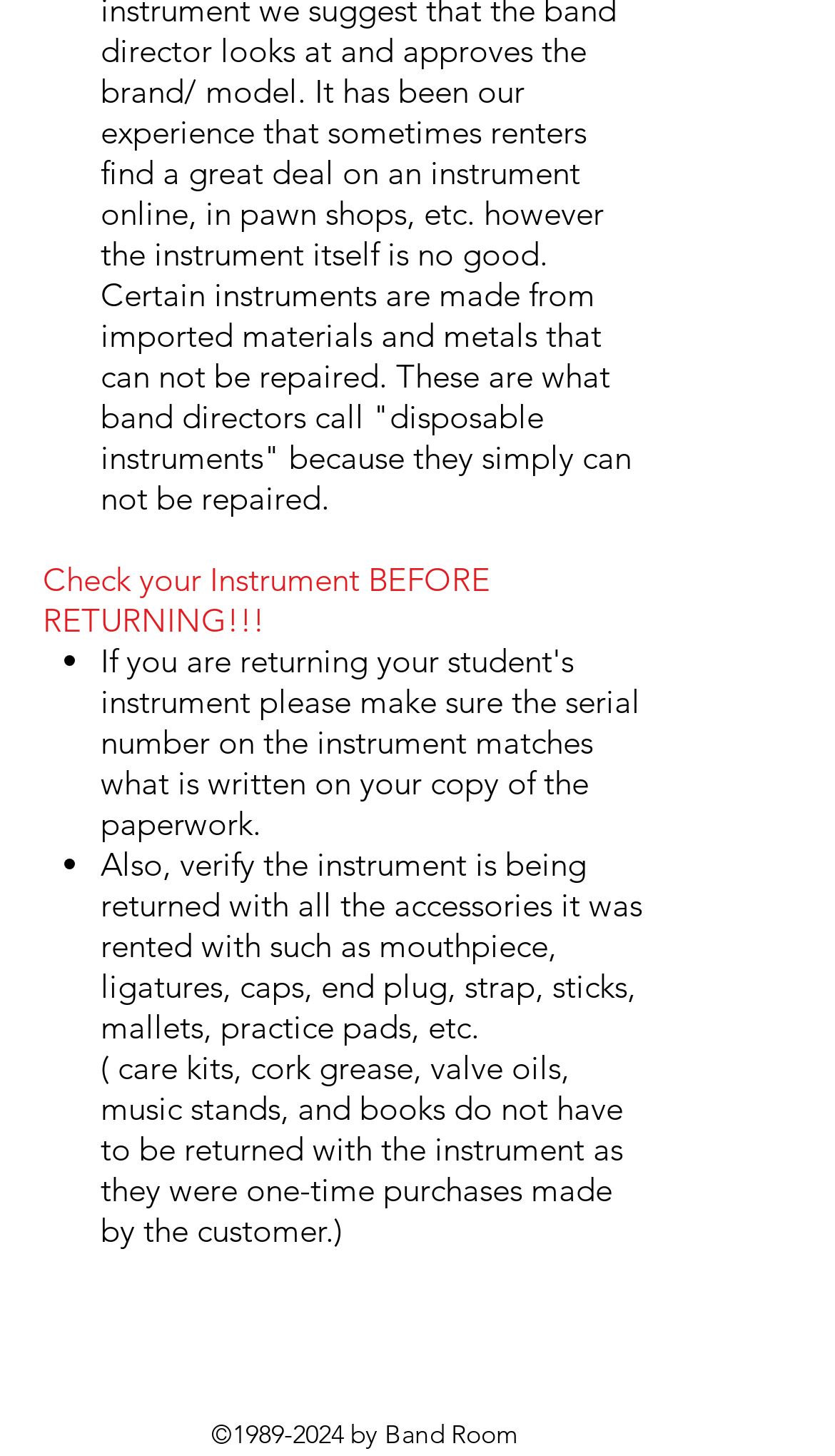Determine the bounding box for the described UI element: "1989-2024".

[0.278, 0.974, 0.412, 0.996]